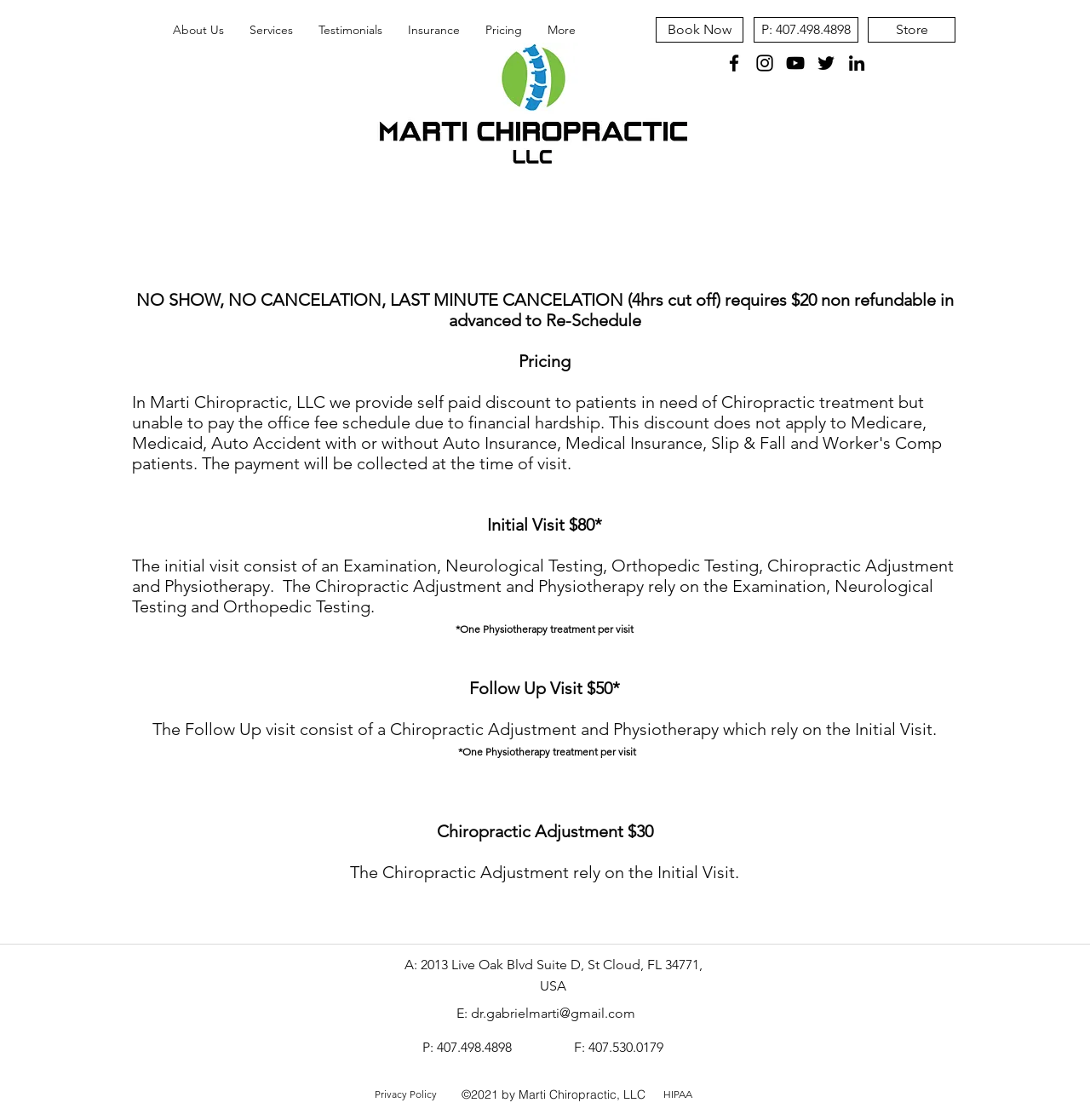Please find the bounding box coordinates of the clickable region needed to complete the following instruction: "View the privacy policy". The bounding box coordinates must consist of four float numbers between 0 and 1, i.e., [left, top, right, bottom].

[0.343, 0.967, 0.402, 0.987]